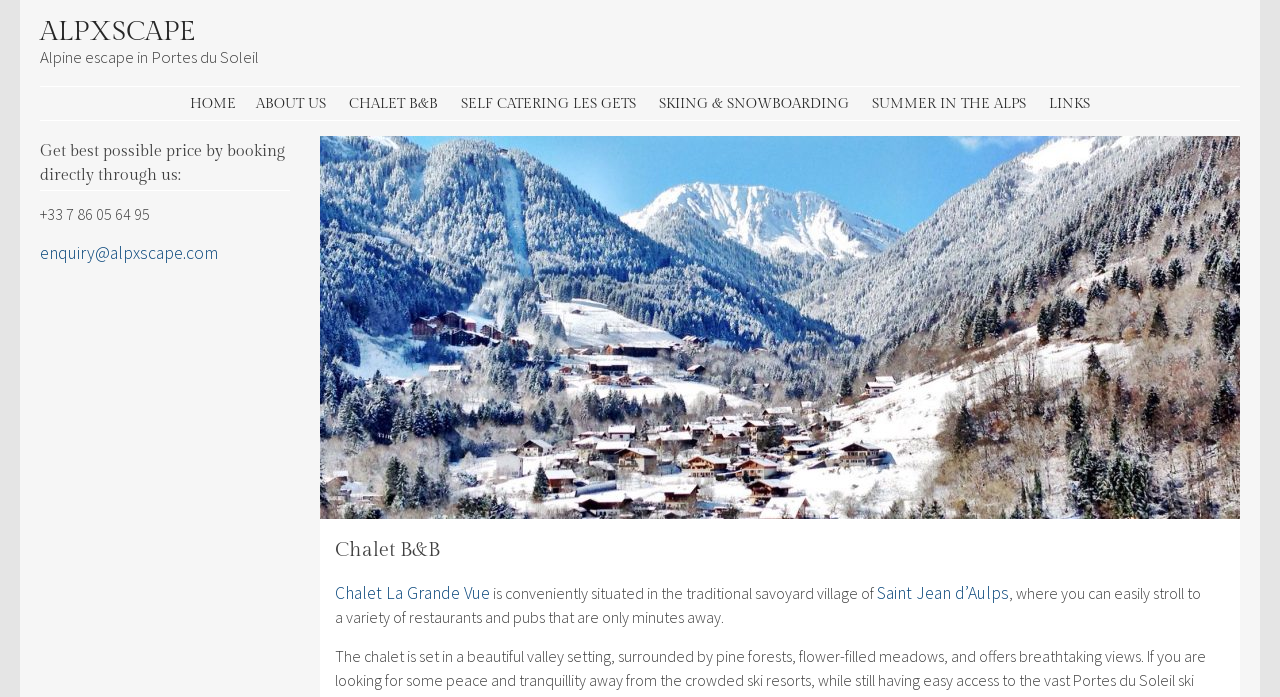Use a single word or phrase to answer the following:
What is the name of the chalet?

Chalet La Grande Vue